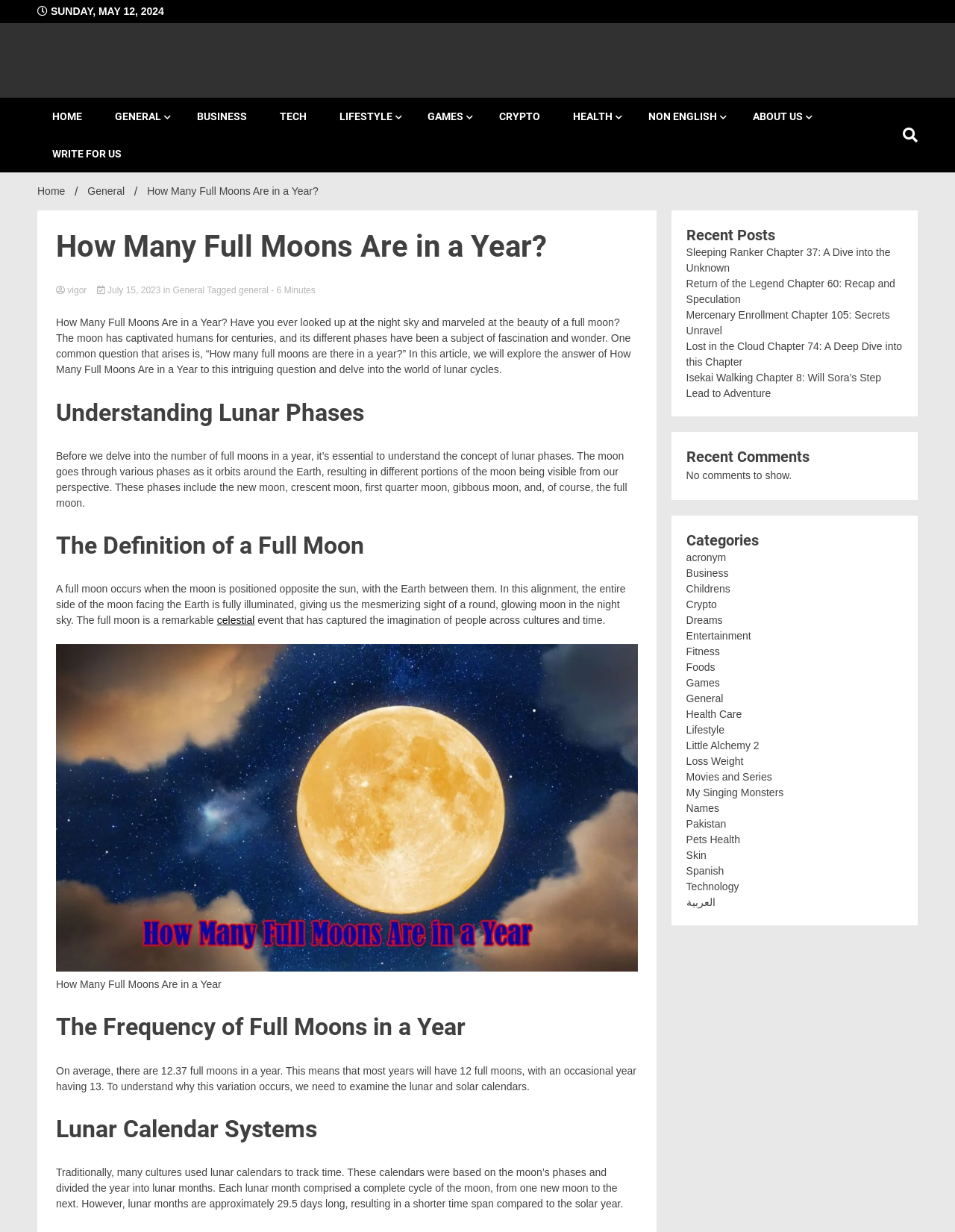Mark the bounding box of the element that matches the following description: "About Us".

[0.773, 0.079, 0.859, 0.11]